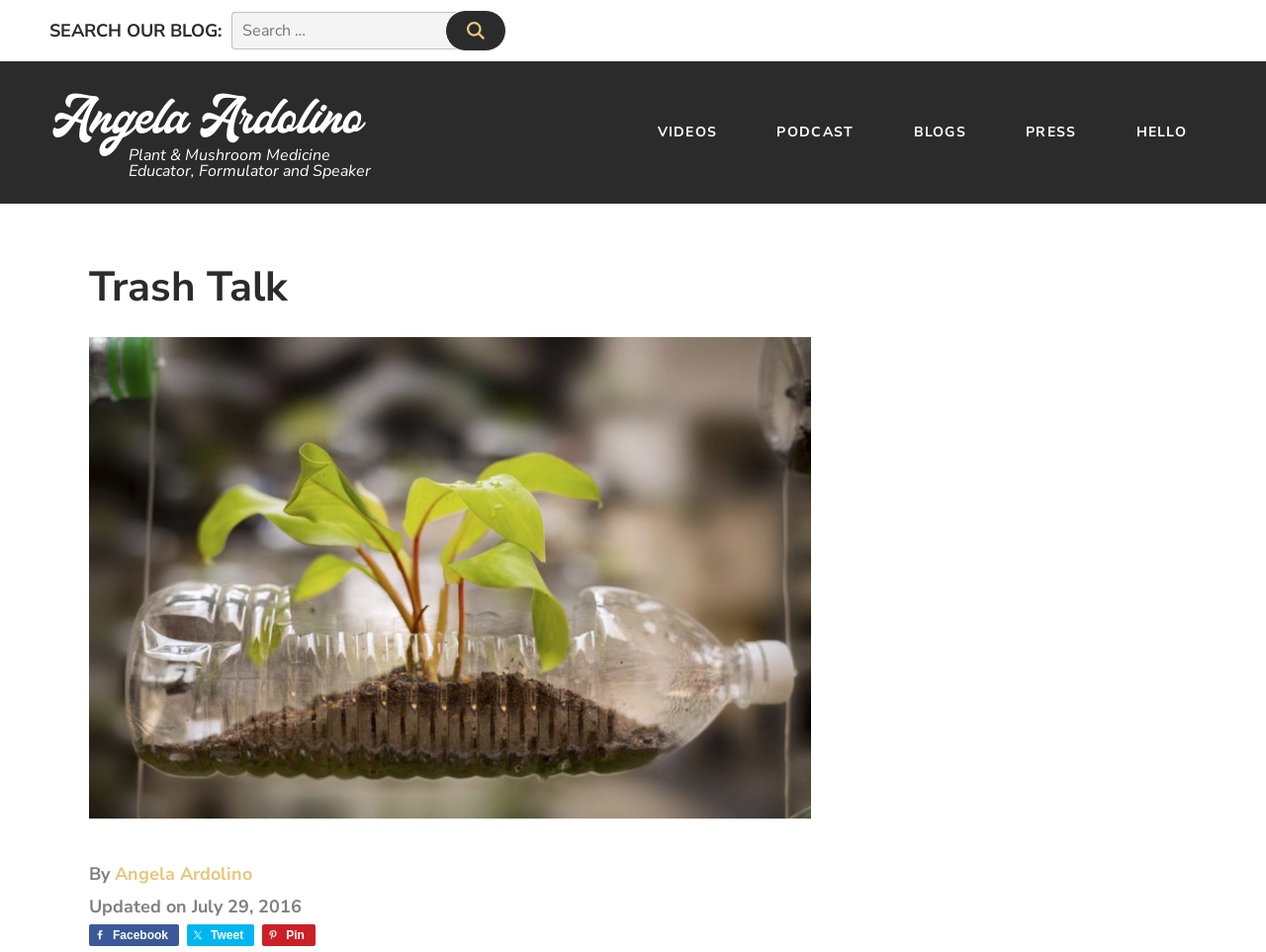Locate the coordinates of the bounding box for the clickable region that fulfills this instruction: "Share on Facebook".

[0.07, 0.971, 0.141, 0.994]